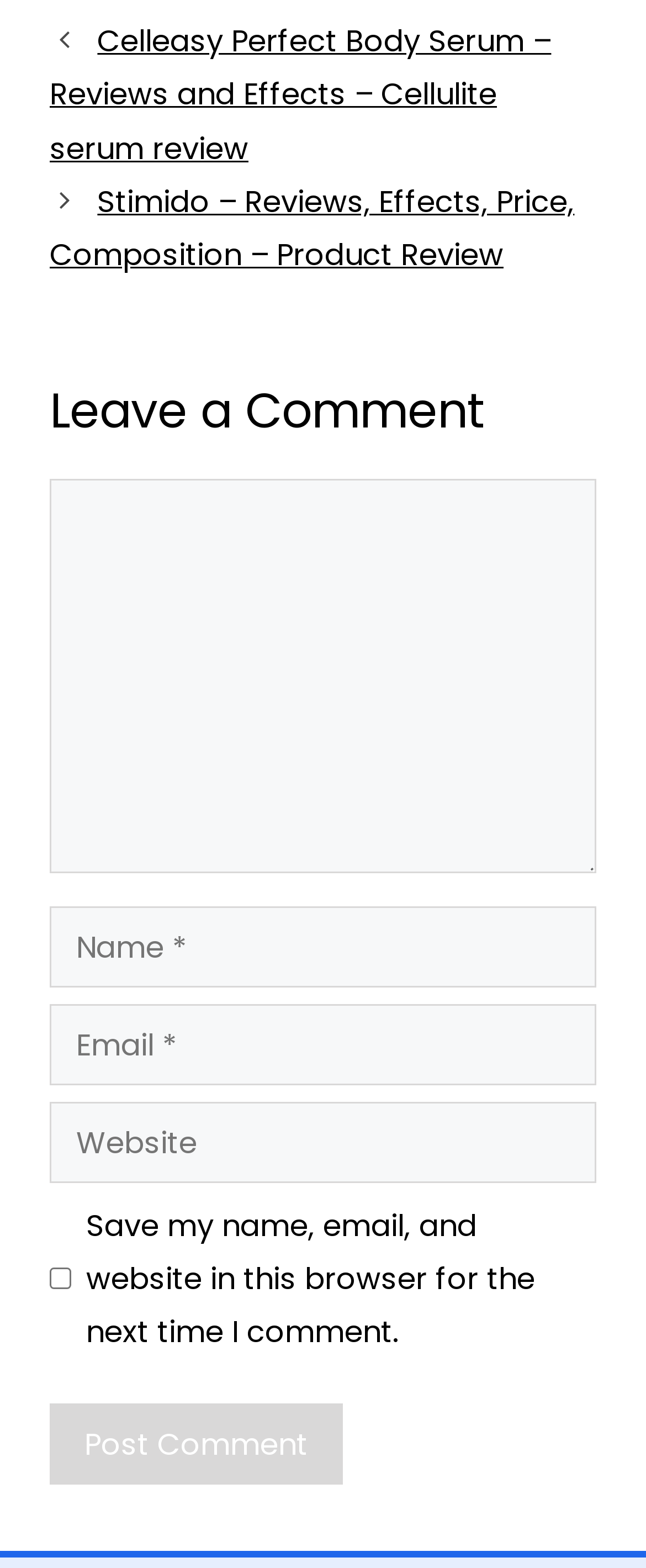Based on the element description parent_node: Comment name="url" placeholder="Website", identify the bounding box of the UI element in the given webpage screenshot. The coordinates should be in the format (top-left x, top-left y, bottom-right x, bottom-right y) and must be between 0 and 1.

[0.077, 0.702, 0.923, 0.754]